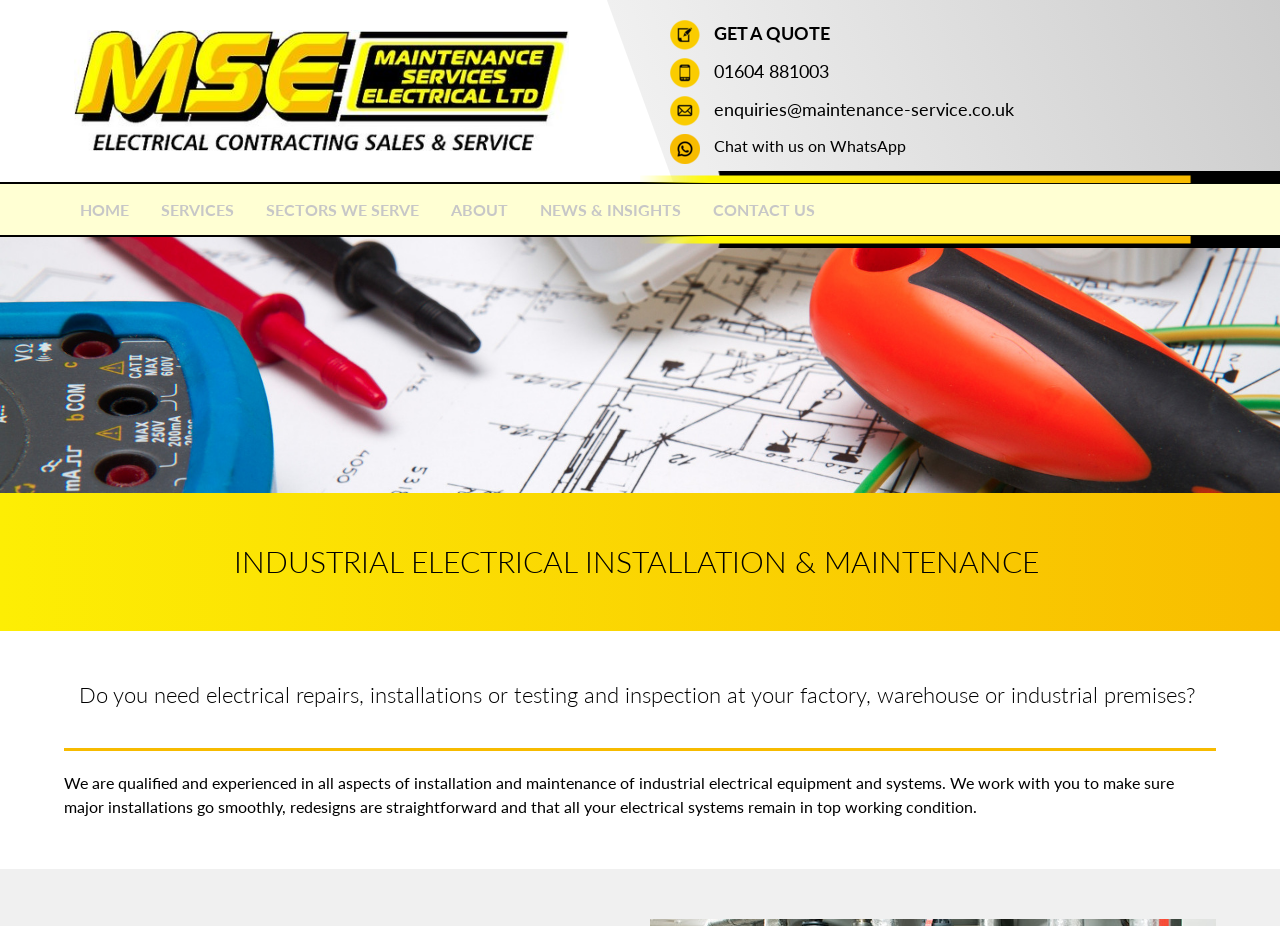Based on the element description Chat with us on WhatsApp, identify the bounding box of the UI element in the given webpage screenshot. The coordinates should be in the format (top-left x, top-left y, bottom-right x, bottom-right y) and must be between 0 and 1.

[0.558, 0.147, 0.708, 0.167]